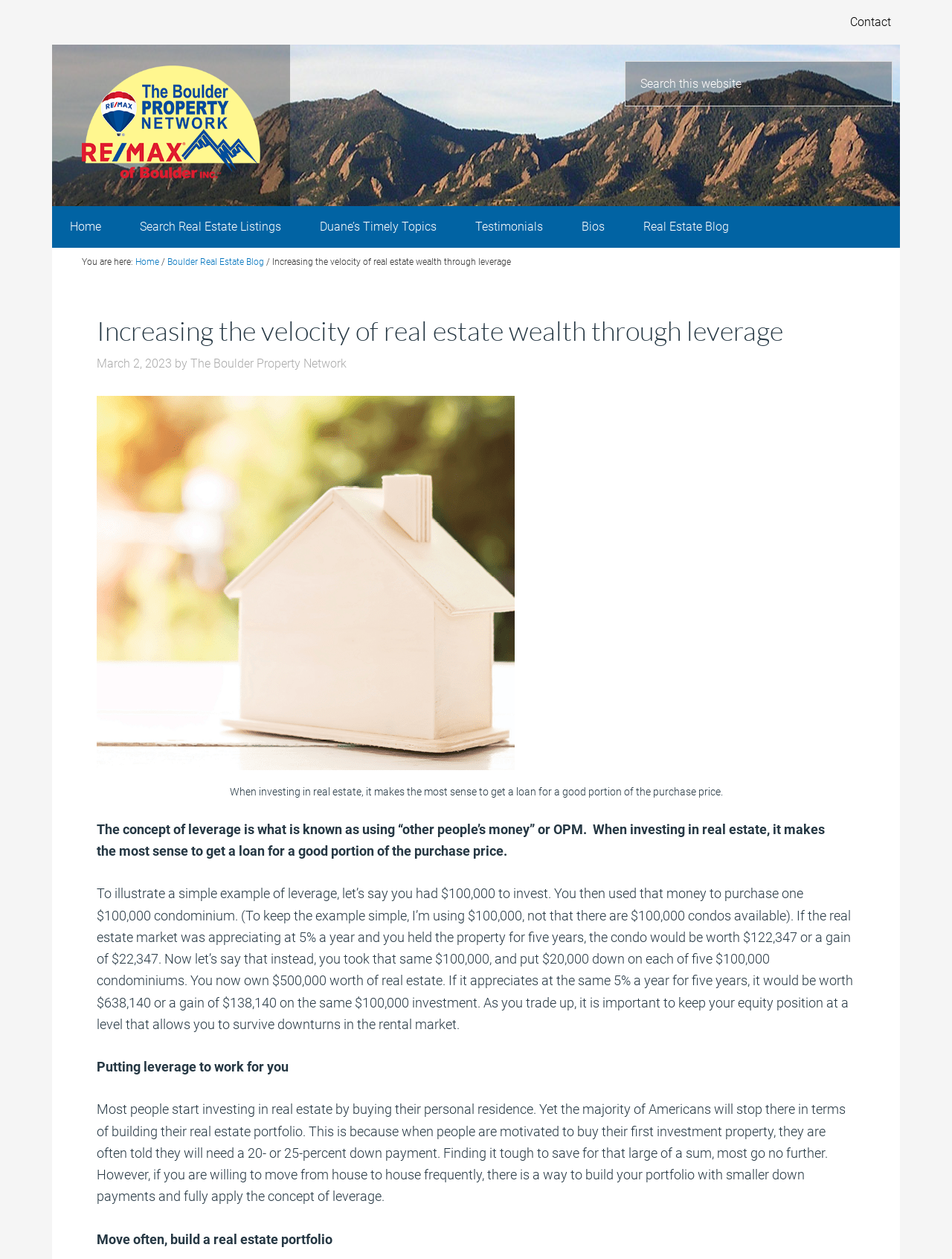Please provide the bounding box coordinates in the format (top-left x, top-left y, bottom-right x, bottom-right y). Remember, all values are floating point numbers between 0 and 1. What is the bounding box coordinate of the region described as: Real Estate Blog

[0.657, 0.164, 0.784, 0.197]